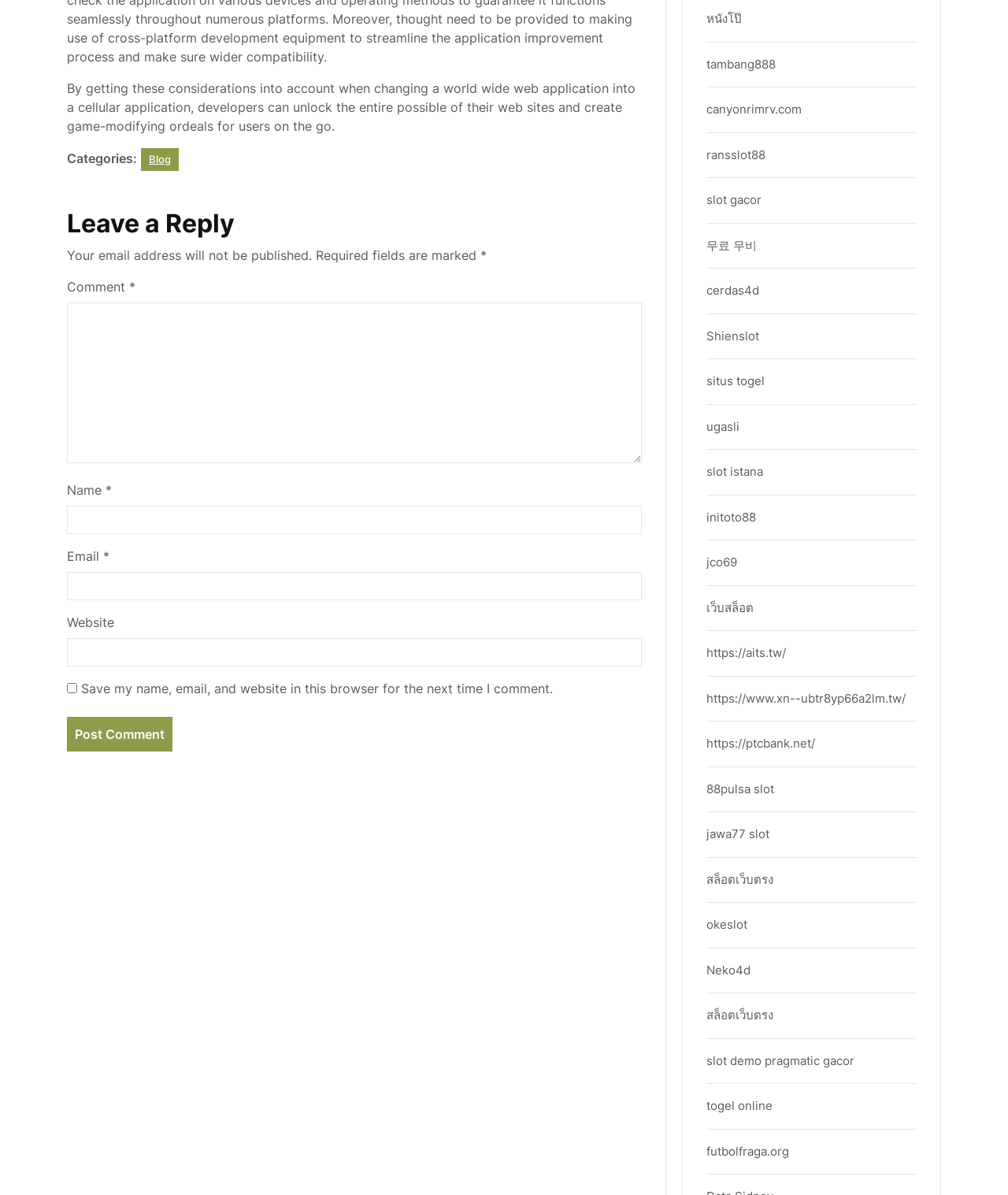By analyzing the image, answer the following question with a detailed response: What is the format of the webpage?

The webpage has a structured format, with a passage of text followed by a comment section, suggesting that the webpage is in an article format, with a main content section and a section for user comments.